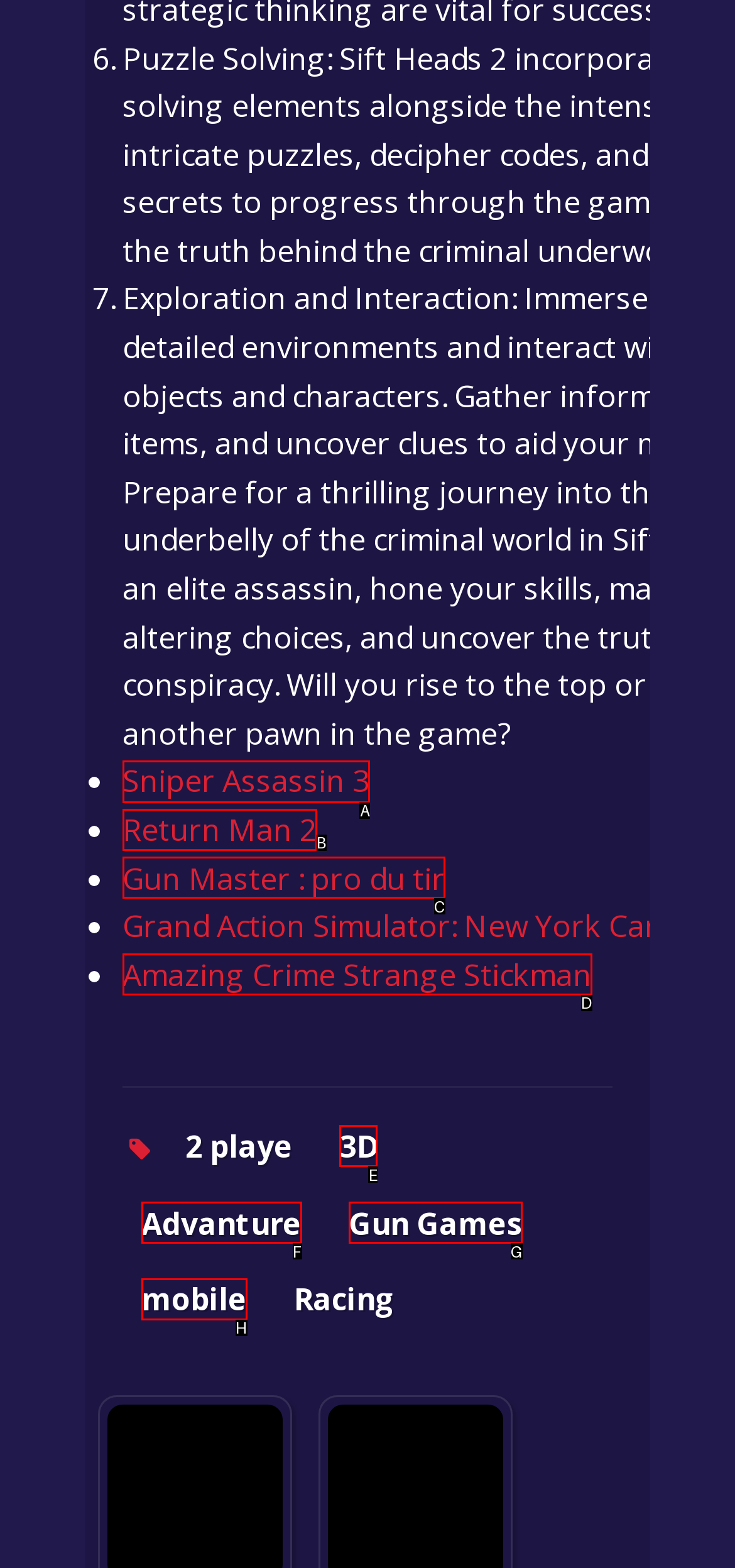Which HTML element should be clicked to fulfill the following task: Click on Sniper Assassin 3?
Reply with the letter of the appropriate option from the choices given.

A